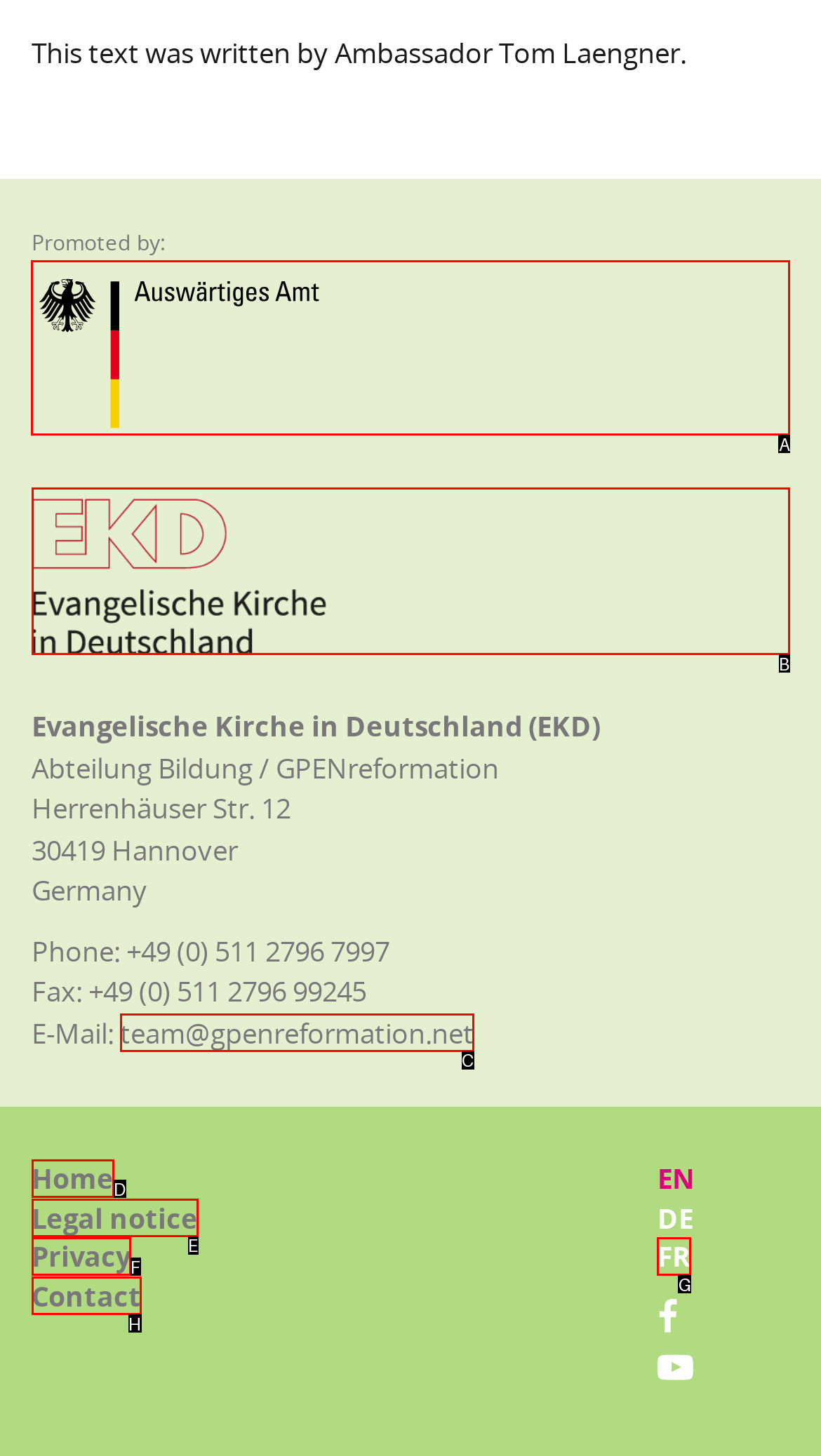Figure out which option to click to perform the following task: Click on the link to Auswärtiges Amt
Provide the letter of the correct option in your response.

A